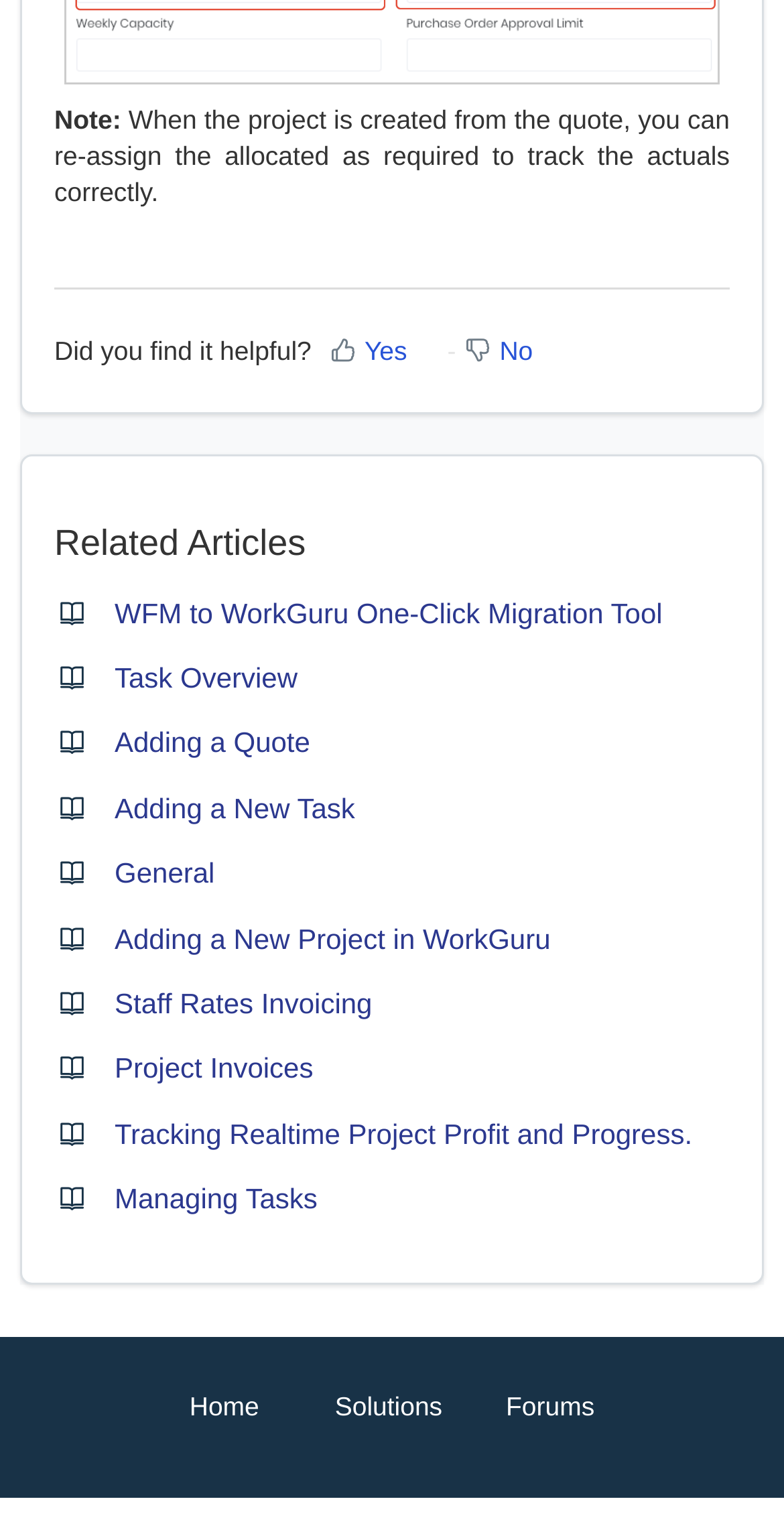Could you indicate the bounding box coordinates of the region to click in order to complete this instruction: "Click on 'No'".

[0.628, 0.214, 0.68, 0.234]